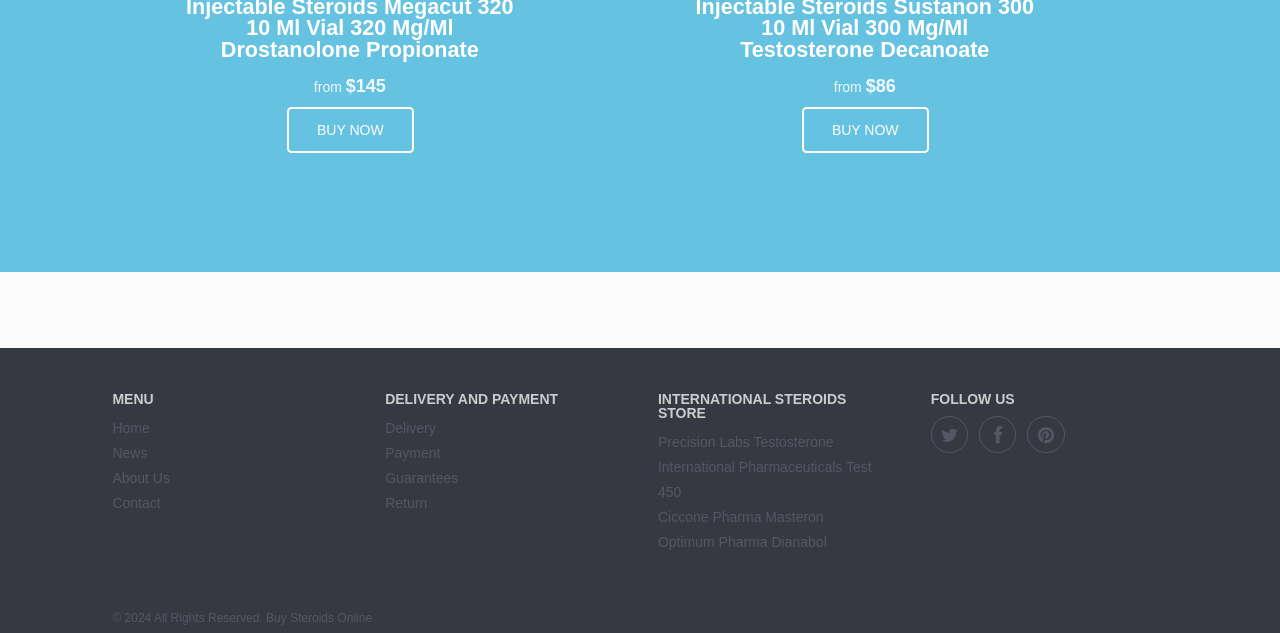What is the name of the third link in the 'DELIVERY AND PAYMENT' section?
From the image, respond using a single word or phrase.

Guarantees